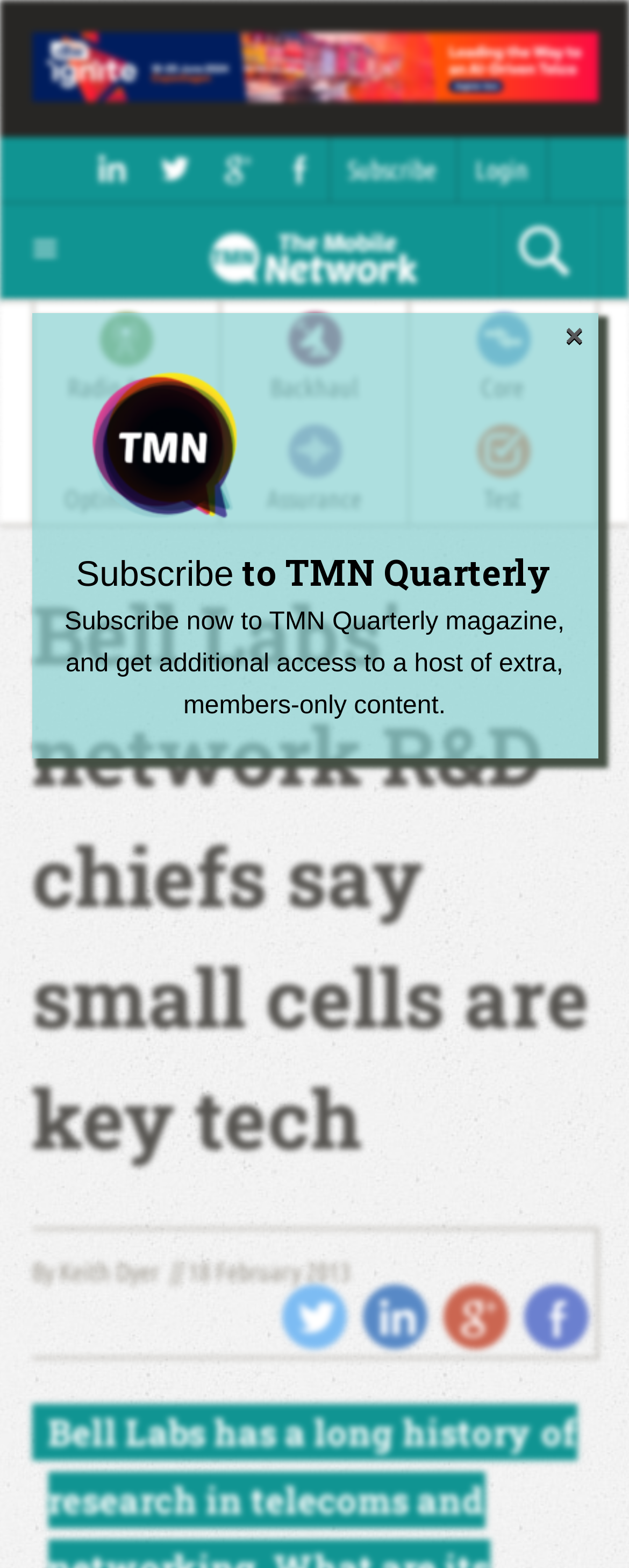Generate a thorough description of the webpage.

The webpage appears to be an article page from "The Mobile Network" website, with a focus on Bell Labs' research in telecoms and networking. At the top of the page, there is a navigation menu with links to various sections of the website, including "NEWS", "FEATURES", "OPINION", "PUBLICATIONS", "EVENTS", "CONTACT US", and "ABOUT US". 

Below the navigation menu, there is a search bar where users can enter their search queries. To the right of the search bar, there are links to specific topics, including "Radio Access", "Backhaul", "Core", "Optimisation", "Assurance", and "Test".

The main content of the page is an article with the title "Bell Labs’ network R&D chiefs say small cells are key tech". The article has a heading and a subheading, and below the title, there is a link to the author's name, "By Keith Dyer". The article also includes a timestamp, "18 February 2013", and social media links to Twitter, LinkedIn, Google Plus, and Facebook.

To the right of the article, there is a sidebar with a heading and a link to subscribe to "TMN Quarterly" magazine. The sidebar also includes a brief description of the benefits of subscribing to the magazine.

At the top-right corner of the page, there is a link to "Subscribe" and "Login". There are also several small images scattered throughout the page, likely used as icons or logos.